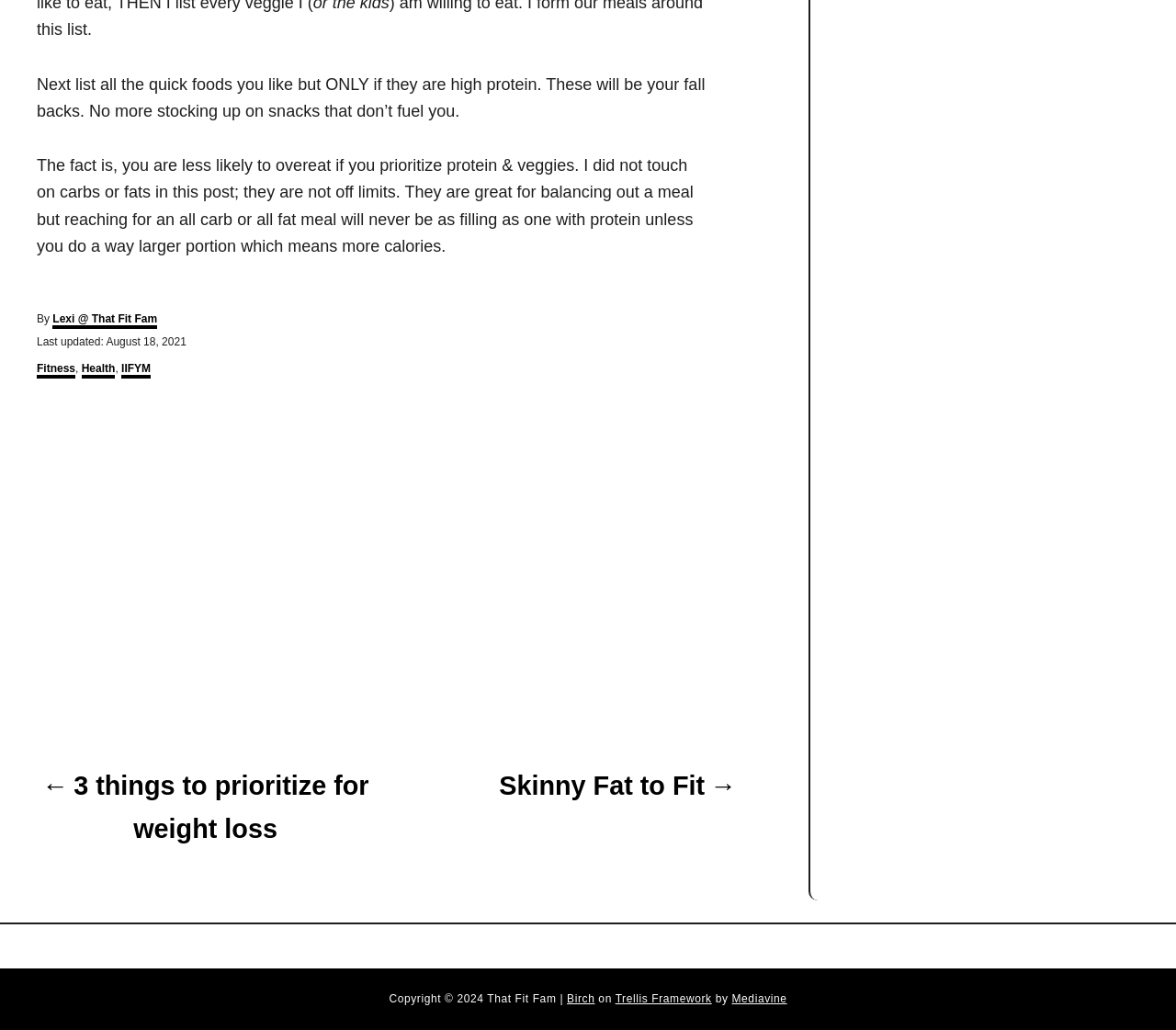Answer the question using only one word or a concise phrase: What type of content is primarily discussed on this webpage?

Fitness and Health